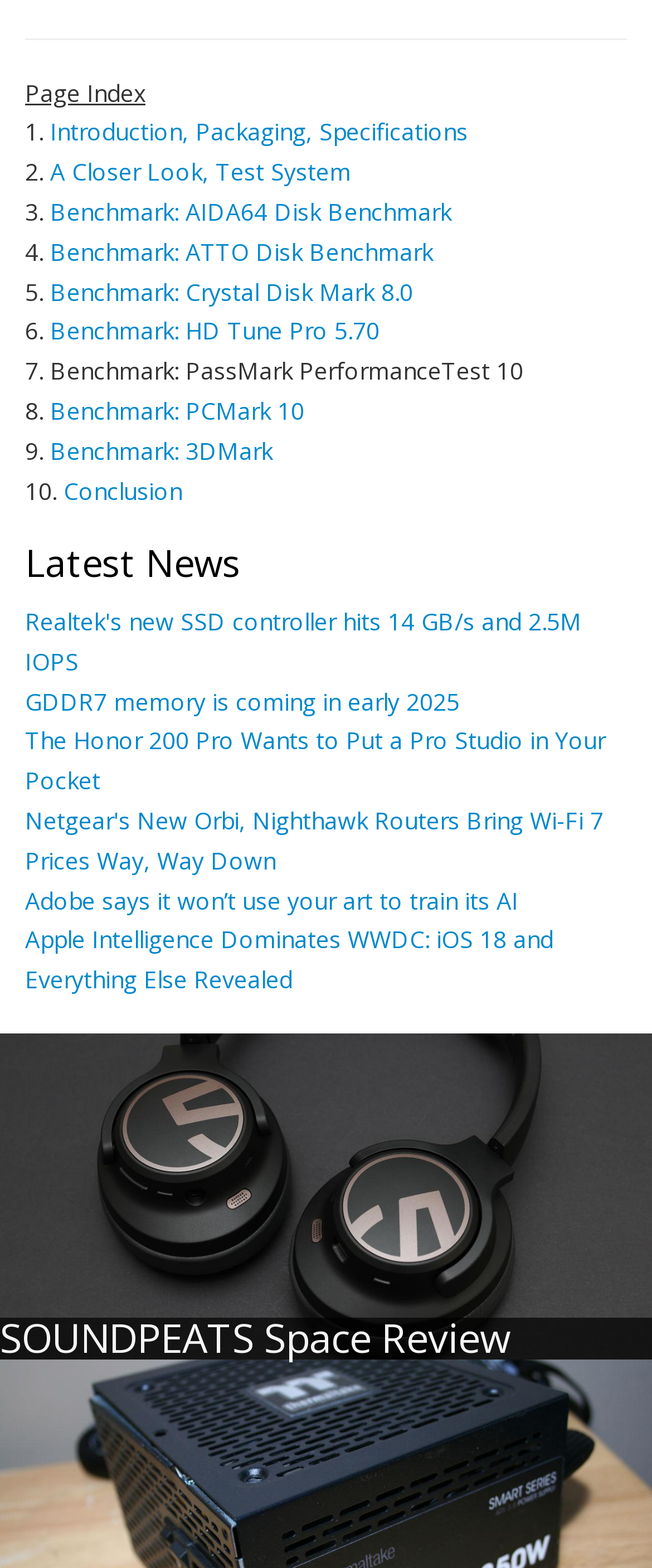Carefully examine the image and provide an in-depth answer to the question: What is the name of the product reviewed in the SOUNDPEATS Space Review link?

I looked at the text of the link element with the text 'SOUNDPEATS Space Review' and extracted the product name, which is 'SOUNDPEATS Space'.